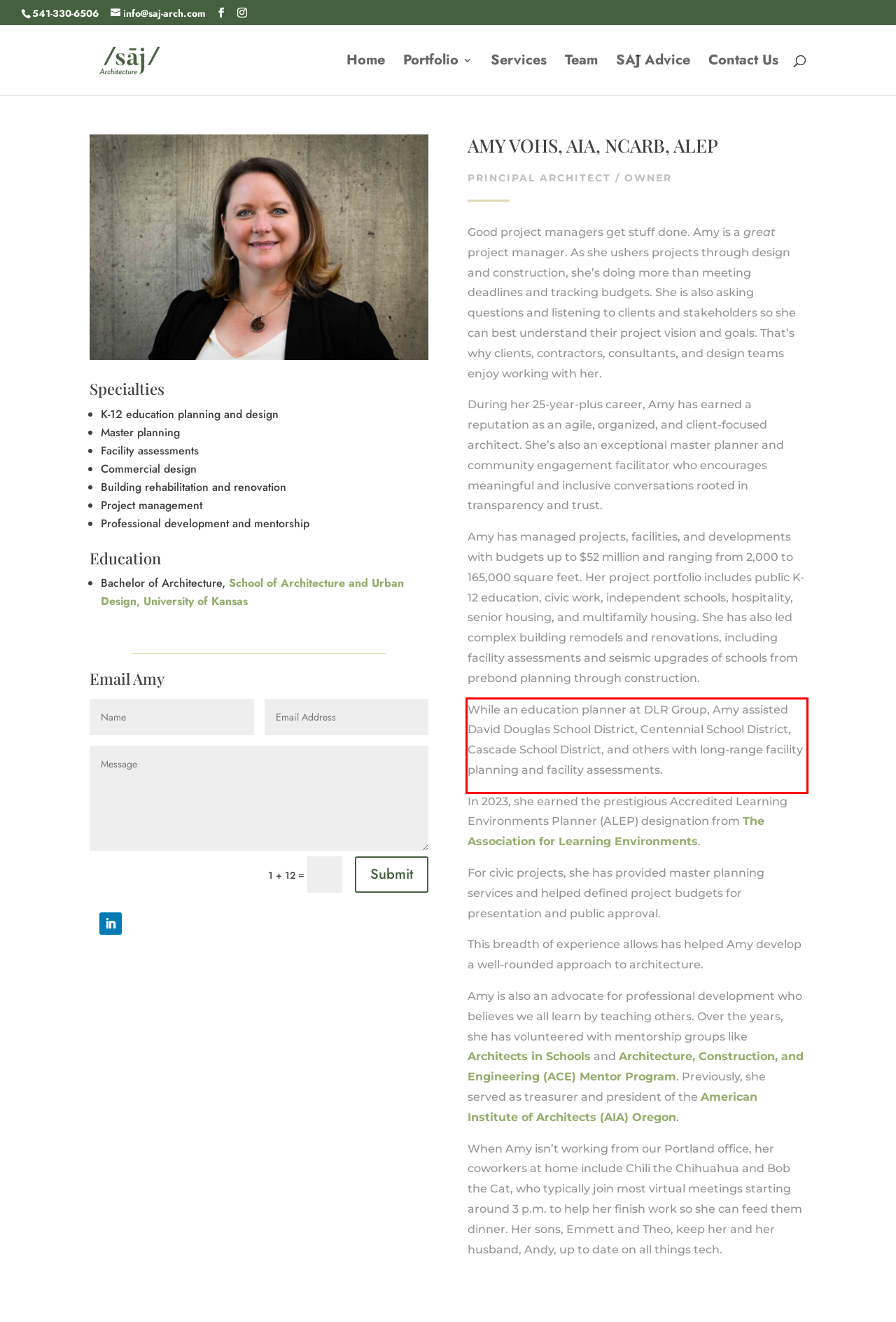You are given a screenshot with a red rectangle. Identify and extract the text within this red bounding box using OCR.

While an education planner at DLR Group, Amy assisted David Douglas School District, Centennial School District, Cascade School District, and others with long-range facility planning and facility assessments.